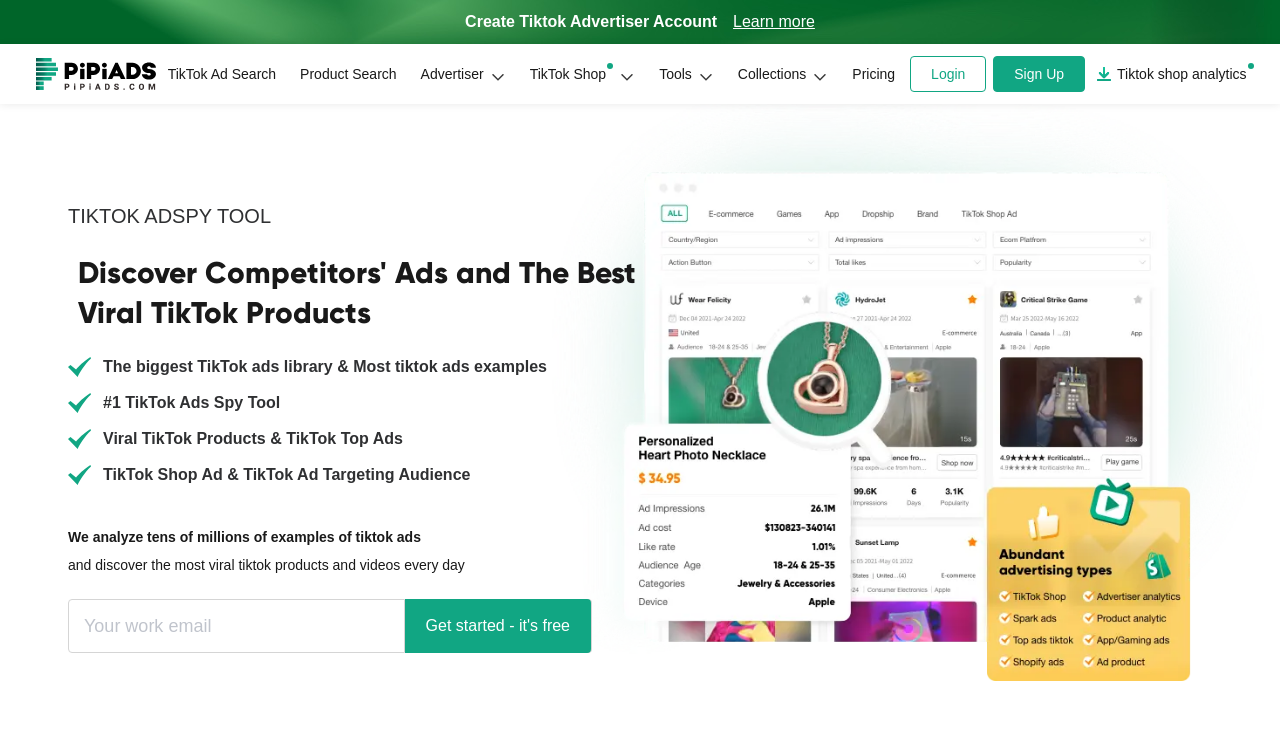Determine the coordinates of the bounding box for the clickable area needed to execute this instruction: "Search for TikTok ads".

[0.122, 0.06, 0.225, 0.142]